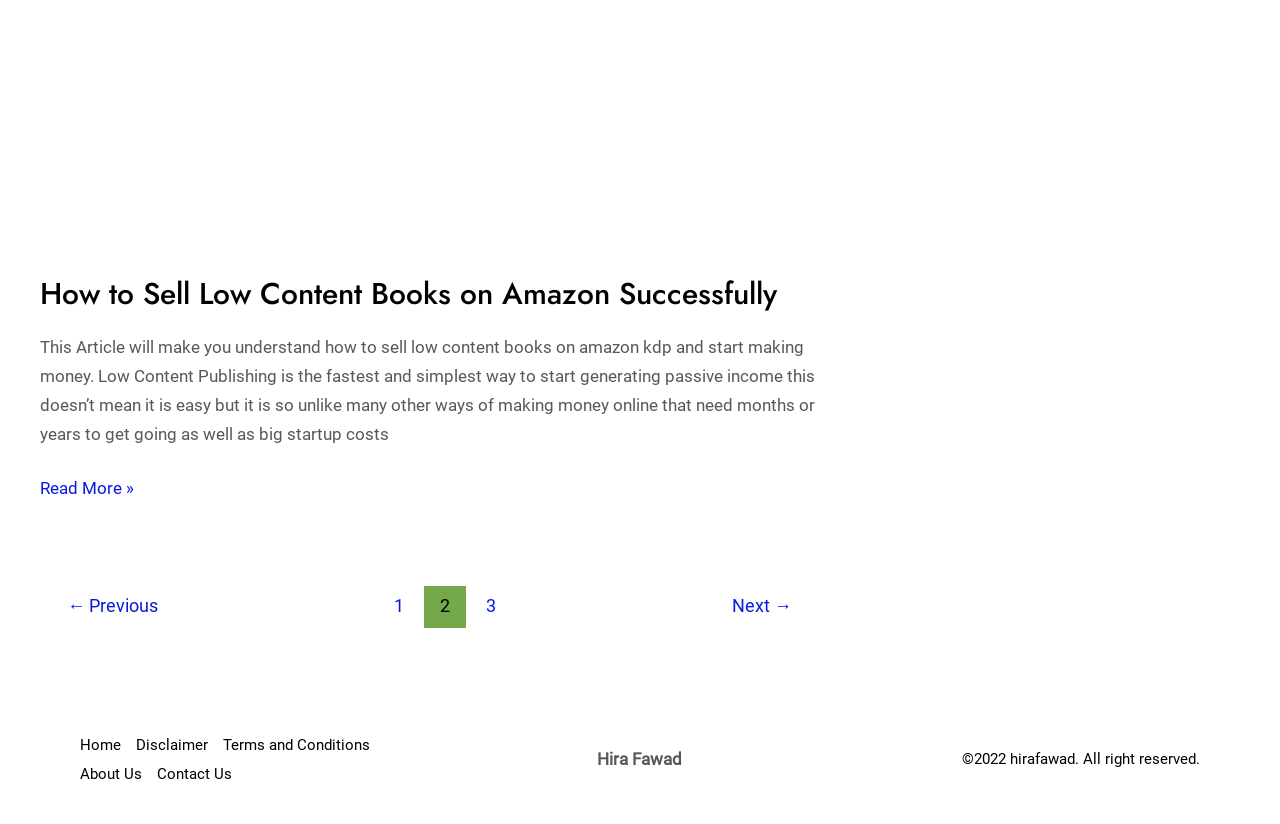Determine the bounding box coordinates for the area that should be clicked to carry out the following instruction: "go to the previous page".

[0.031, 0.711, 0.145, 0.762]